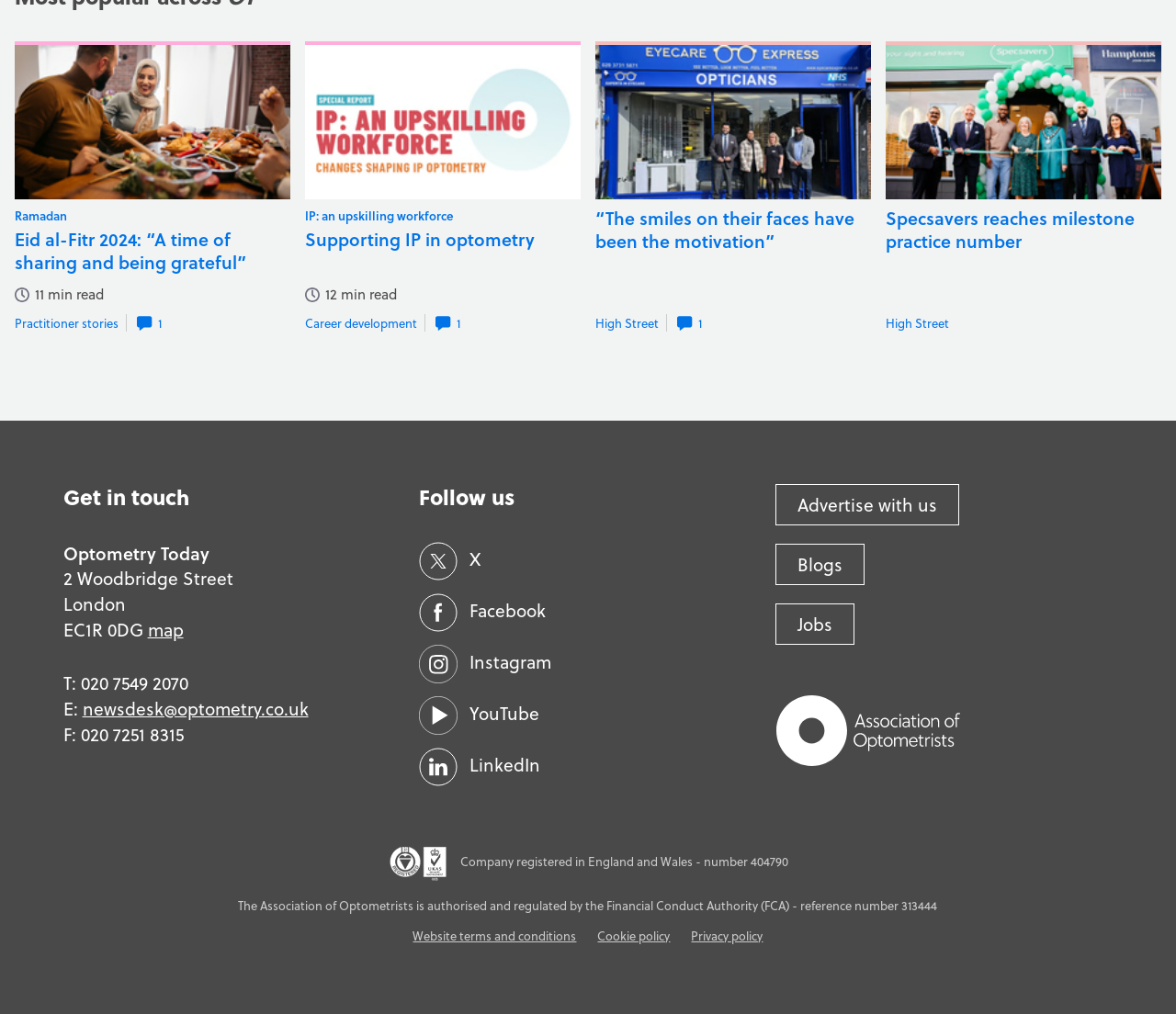Respond to the question below with a single word or phrase:
What is the topic of the second article?

IP: an upskilling workforce